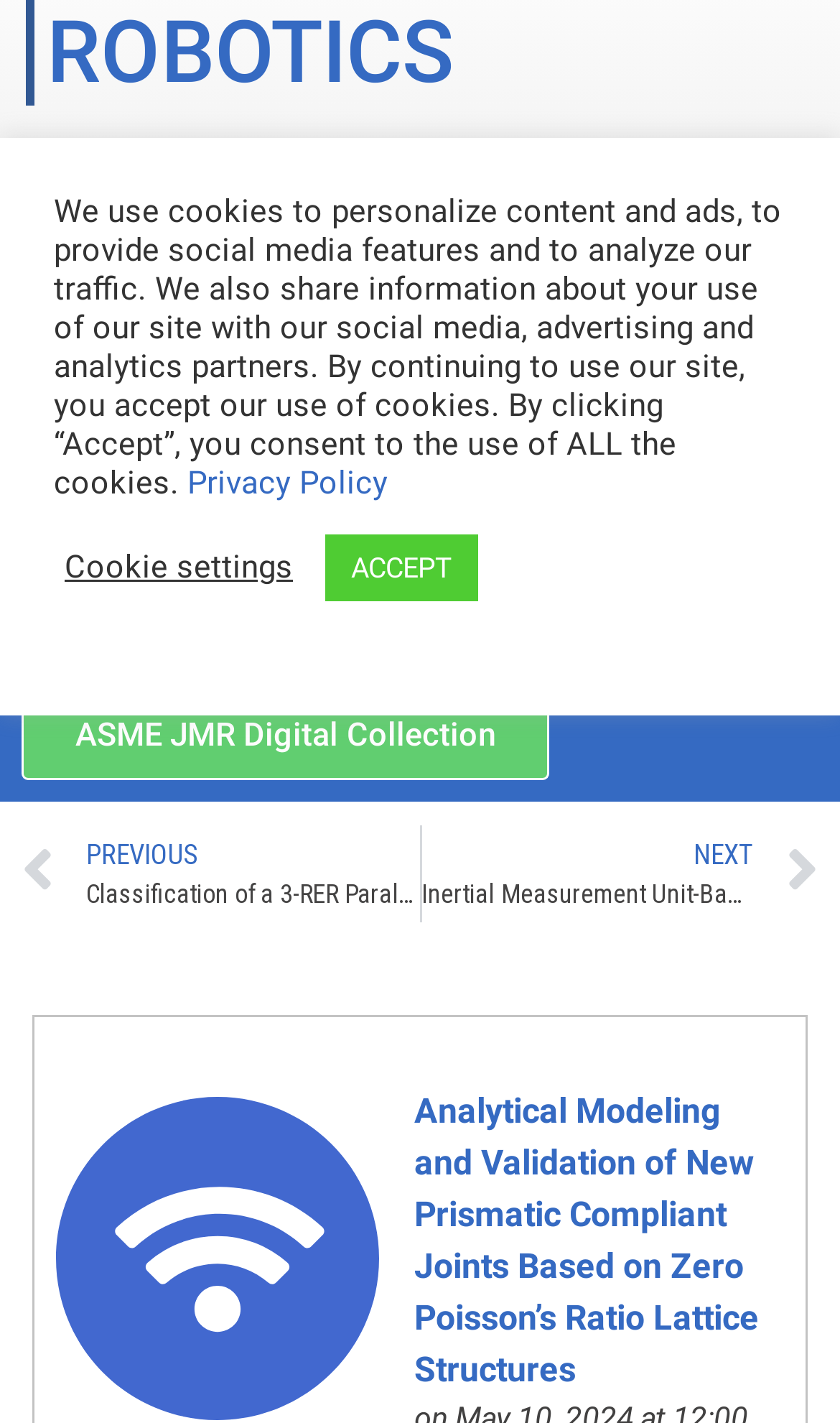Extract the bounding box coordinates for the HTML element that matches this description: "Linkedin". The coordinates should be four float numbers between 0 and 1, i.e., [left, top, right, bottom].

[0.928, 0.43, 1.0, 0.472]